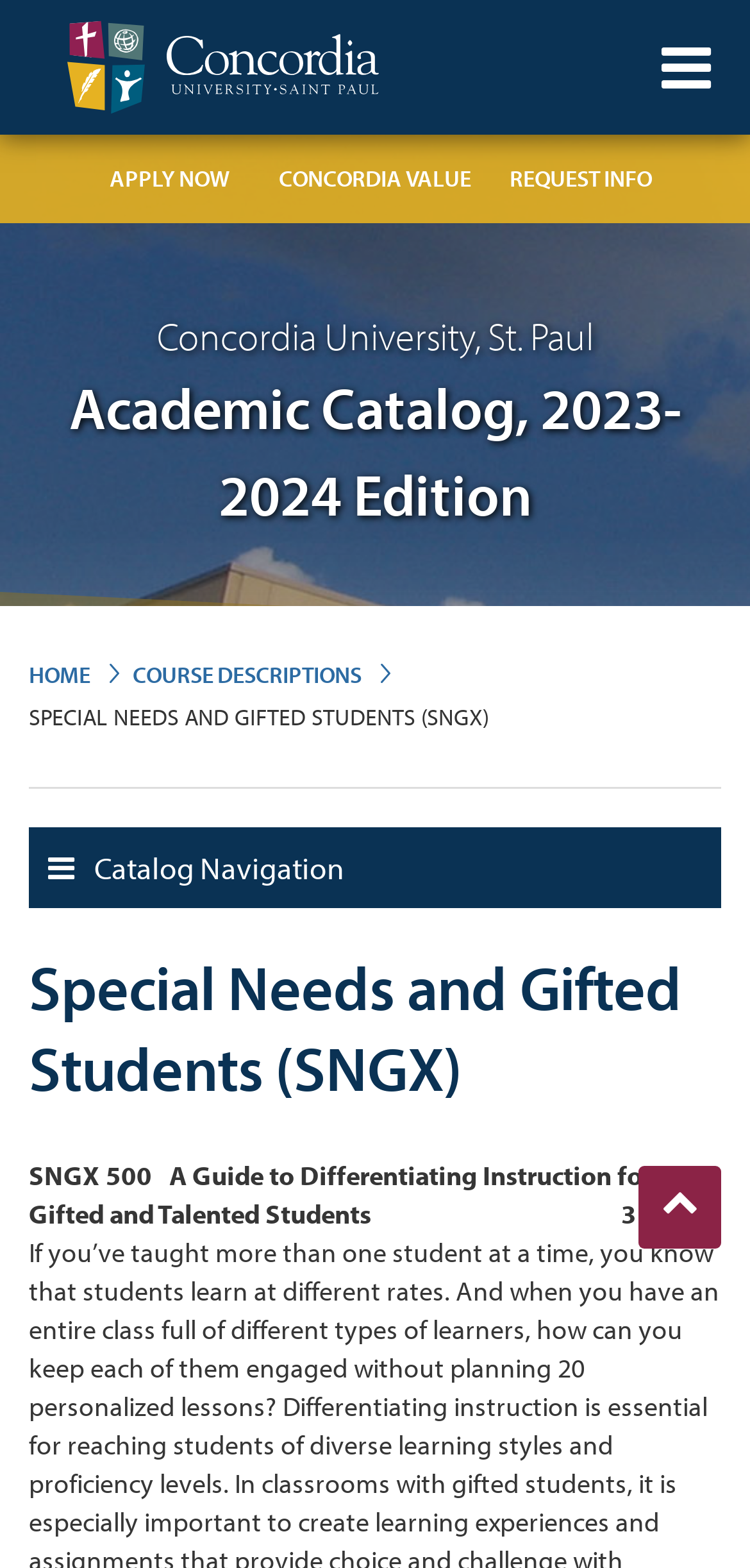Please determine the bounding box coordinates of the element's region to click for the following instruction: "go to coinn website".

None